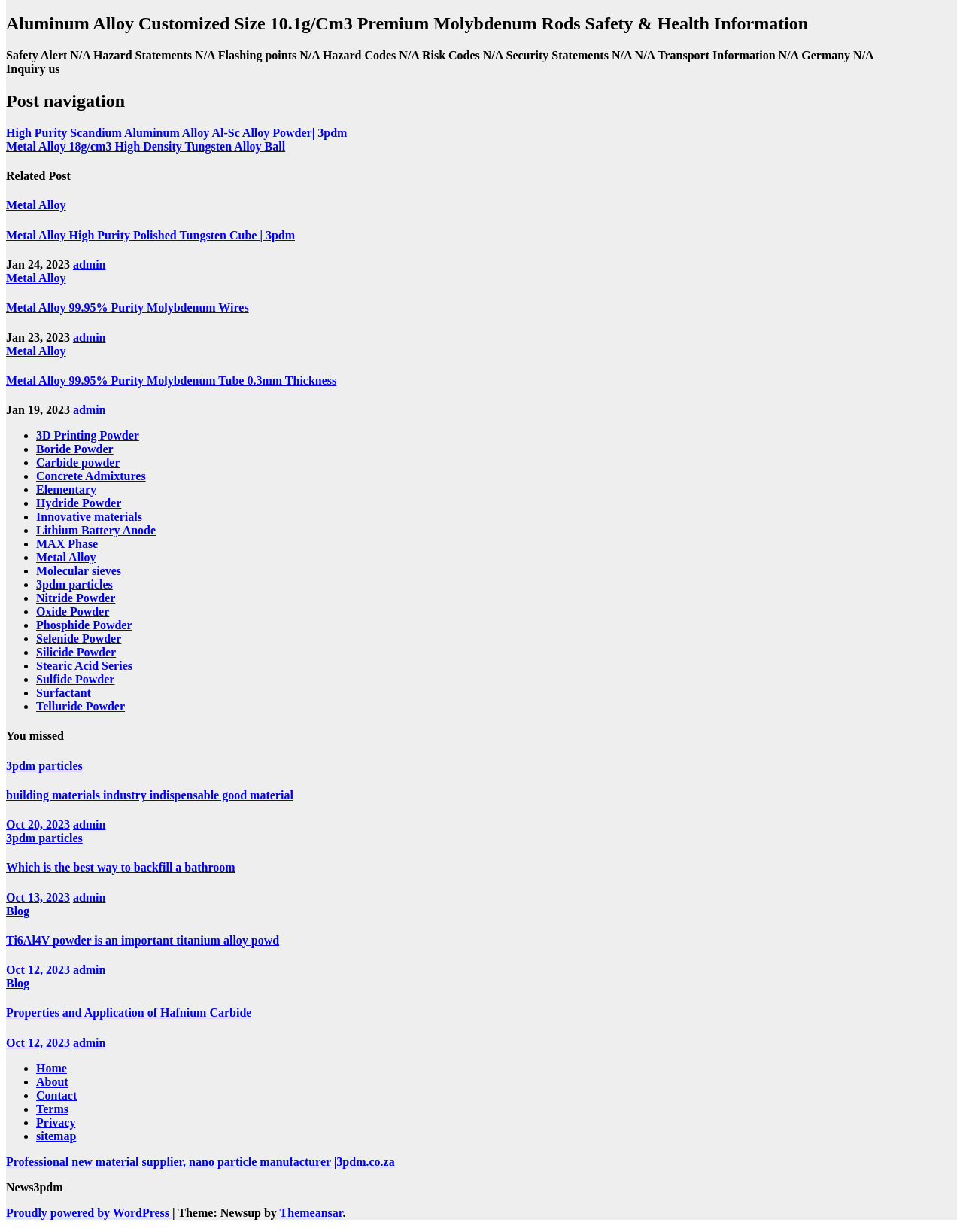Specify the bounding box coordinates of the element's area that should be clicked to execute the given instruction: "View 'Metal Alloy High Purity Polished Tungsten Cube | 3pdm'". The coordinates should be four float numbers between 0 and 1, i.e., [left, top, right, bottom].

[0.006, 0.186, 0.306, 0.196]